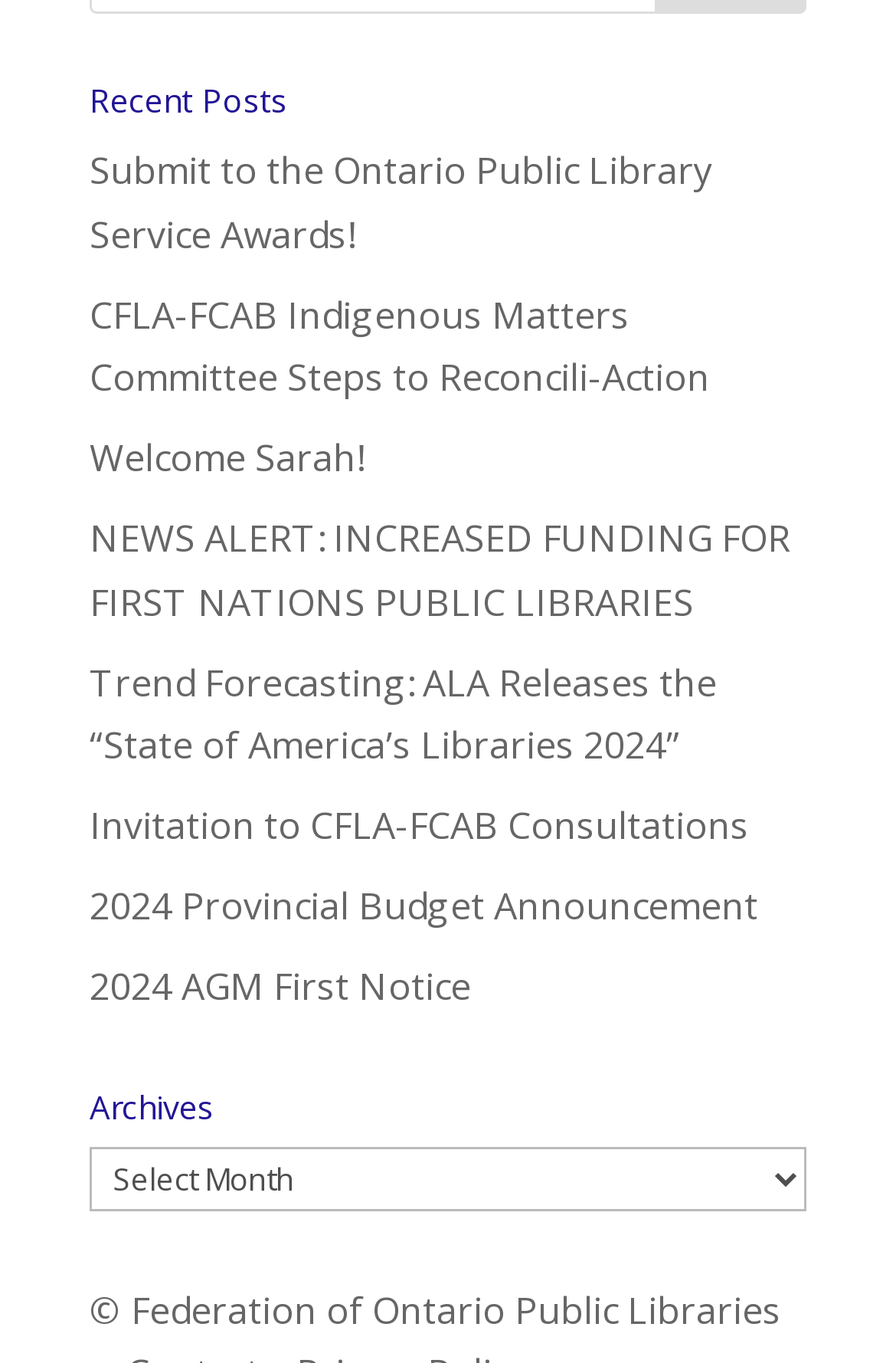Identify the bounding box coordinates for the element you need to click to achieve the following task: "View recent posts". The coordinates must be four float values ranging from 0 to 1, formatted as [left, top, right, bottom].

[0.1, 0.061, 0.9, 0.103]